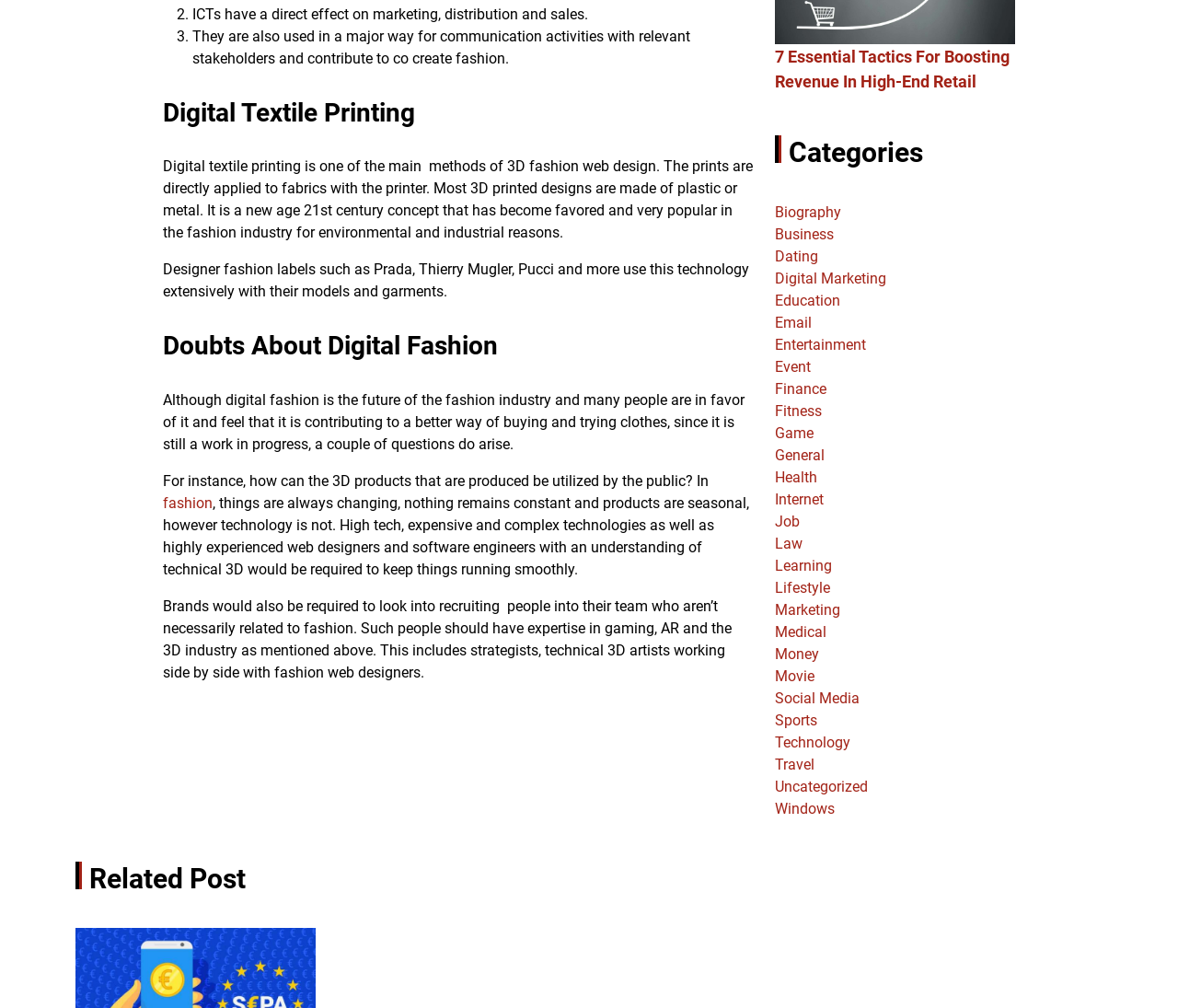Locate the bounding box of the UI element described by: "Dating" in the given webpage screenshot.

[0.658, 0.246, 0.695, 0.263]